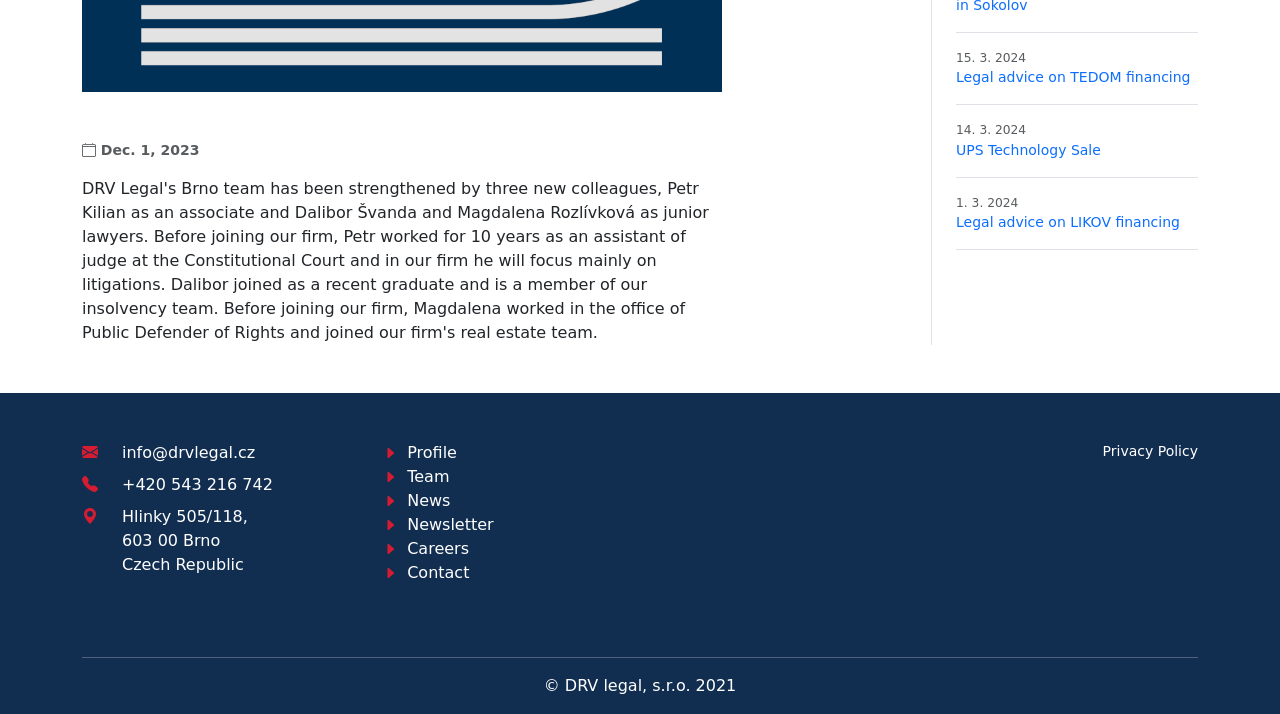Find the bounding box of the UI element described as follows: "Profile".

[0.299, 0.621, 0.357, 0.647]